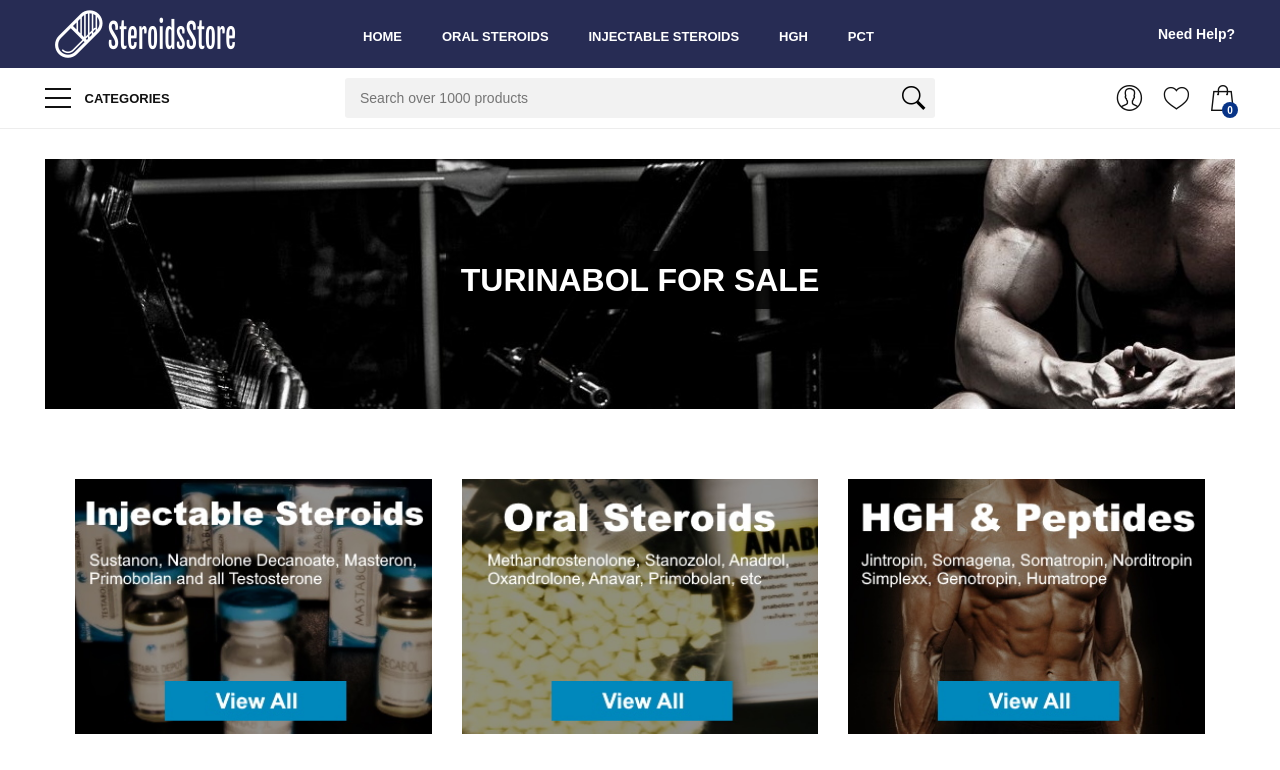What is the purpose of the search box?
Based on the screenshot, provide a one-word or short-phrase response.

Search products